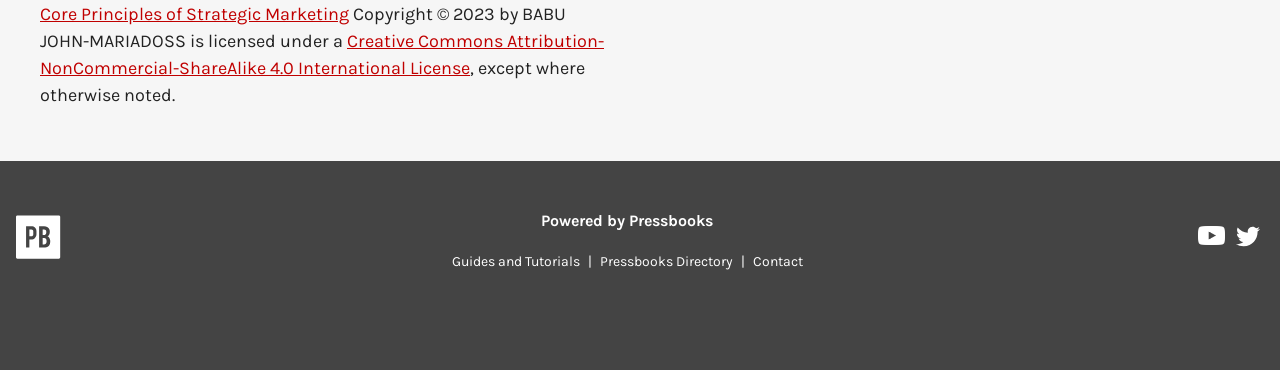What is the license under which the content is licensed?
Analyze the image and provide a thorough answer to the question.

I found the license information by looking at the link element with the bounding box coordinates [0.031, 0.081, 0.472, 0.213], which contains the text 'Creative Commons Attribution-NonCommercial-ShareAlike 4.0 International License'.